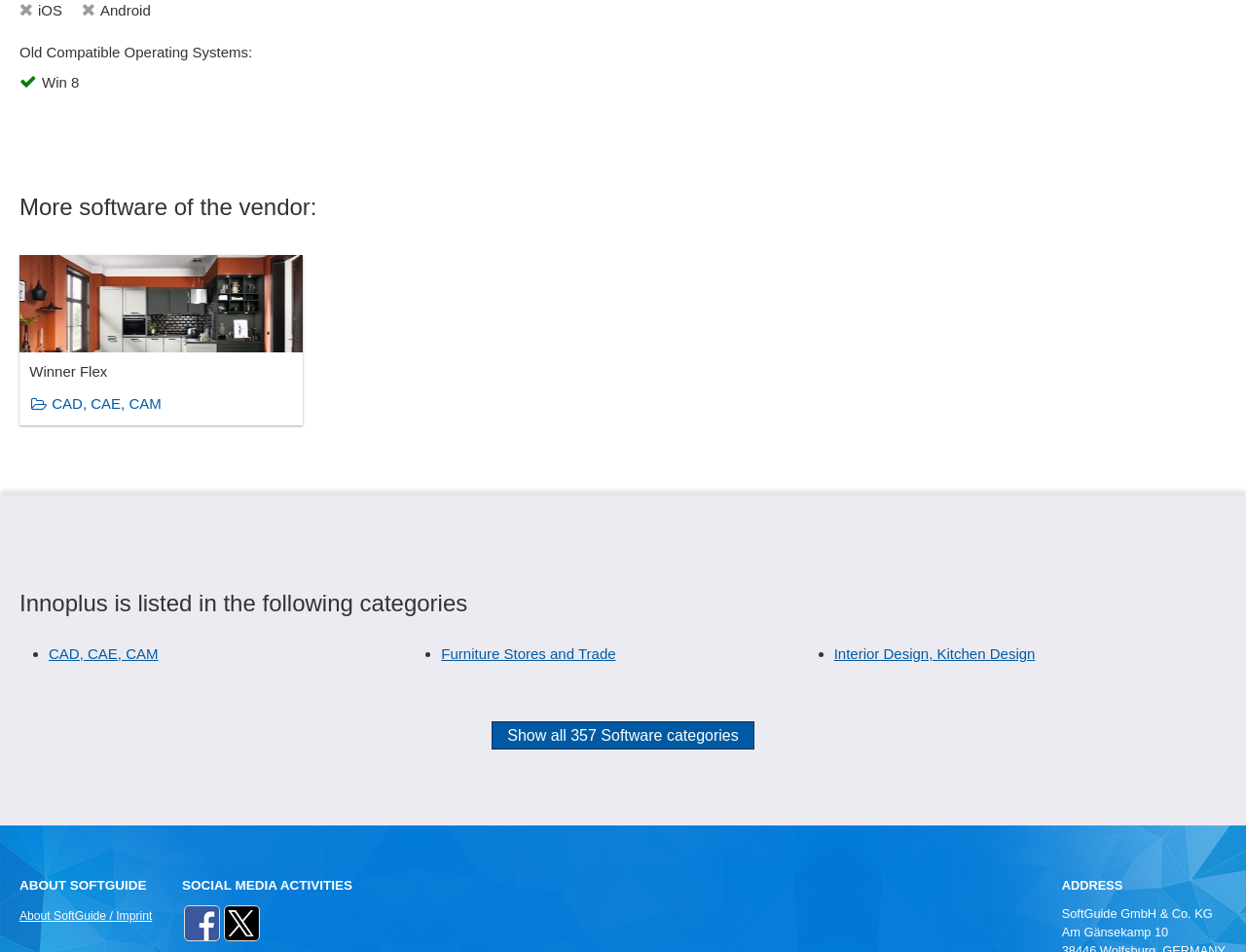Please determine the bounding box coordinates for the UI element described as: "Show all 357 Software categories".

[0.395, 0.757, 0.605, 0.787]